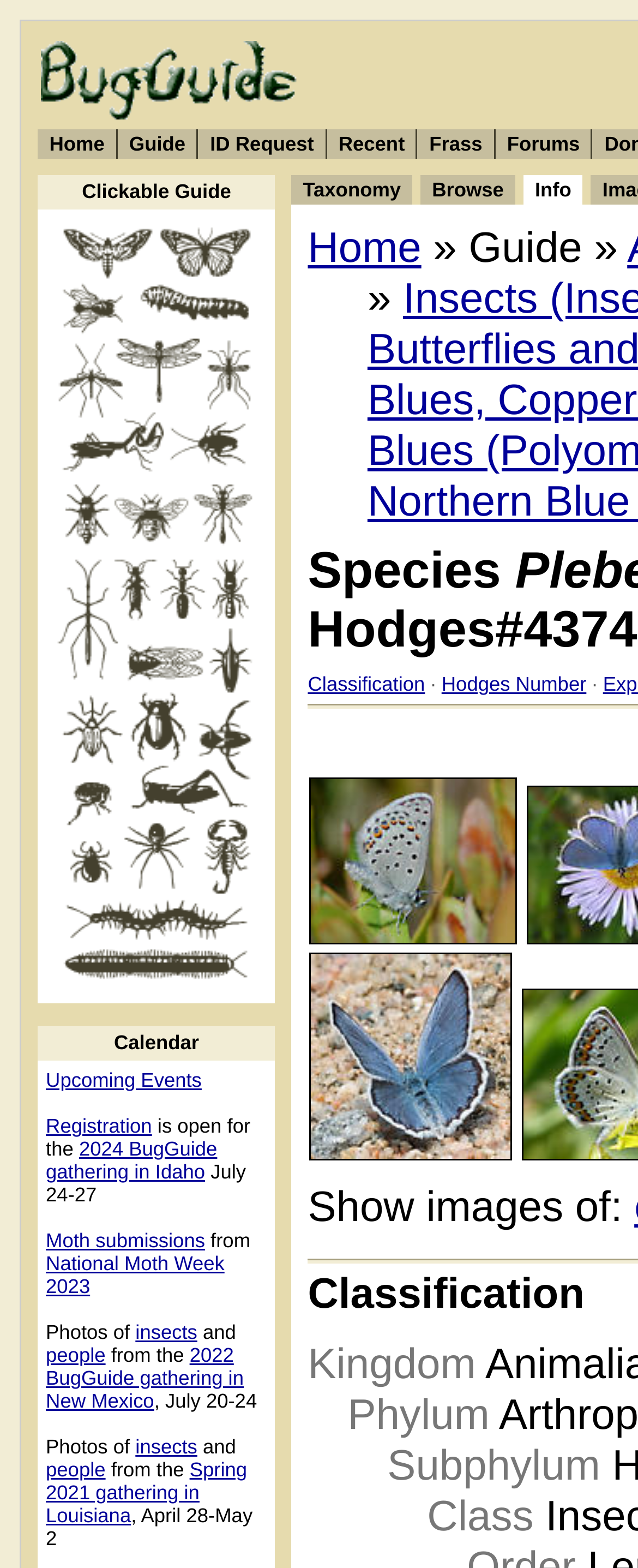Locate the bounding box coordinates of the element you need to click to accomplish the task described by this instruction: "Register for the 2024 BugGuide gathering in Idaho".

[0.072, 0.725, 0.341, 0.754]